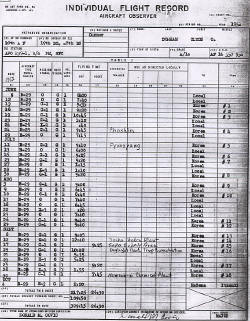Offer a detailed narrative of the scene shown in the image.

The image depicts an "Individual Flight Record" document used by aircraft observers, showcasing a detailed log of flight missions. This historical record provides critical information such as dates, aircraft identification, flight times, and locations, all of which are essential for tracking operational histories and personal achievements of the crew. The structure includes columns for parameters like mission type, hours flown, and notes on the mission outcomes. This particular document offers a glimpse into the meticulous record-keeping practices of aircrew during their missions, reflecting the importance of documentation in aviation history, specifically within military operations. The meticulous entries capture the experiences of those involved, including details significant to their roles and contributions, emphasizing the rigorous nature of military aviation duties.